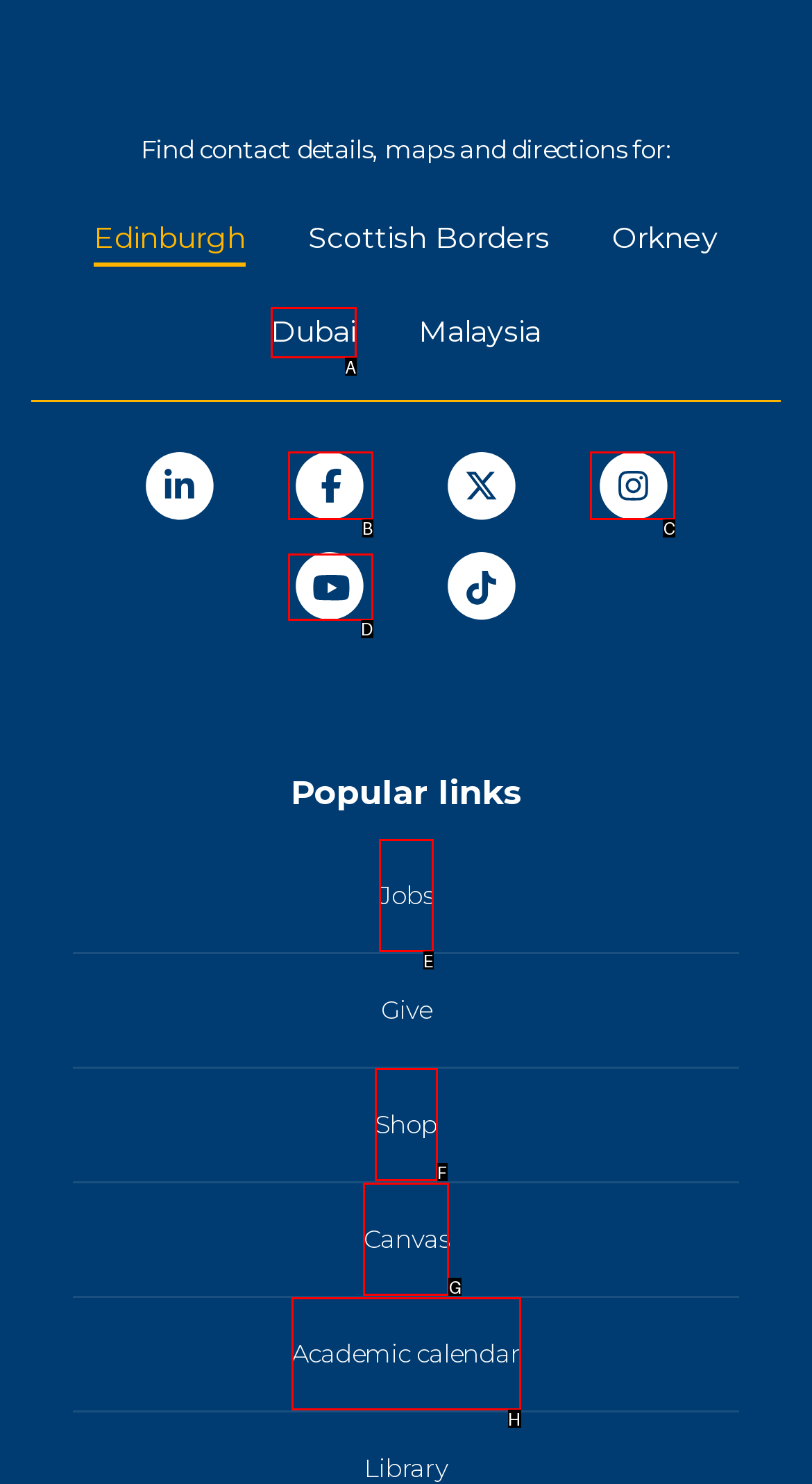Which HTML element should be clicked to complete the following task: Visit YouTube channel?
Answer with the letter corresponding to the correct choice.

D